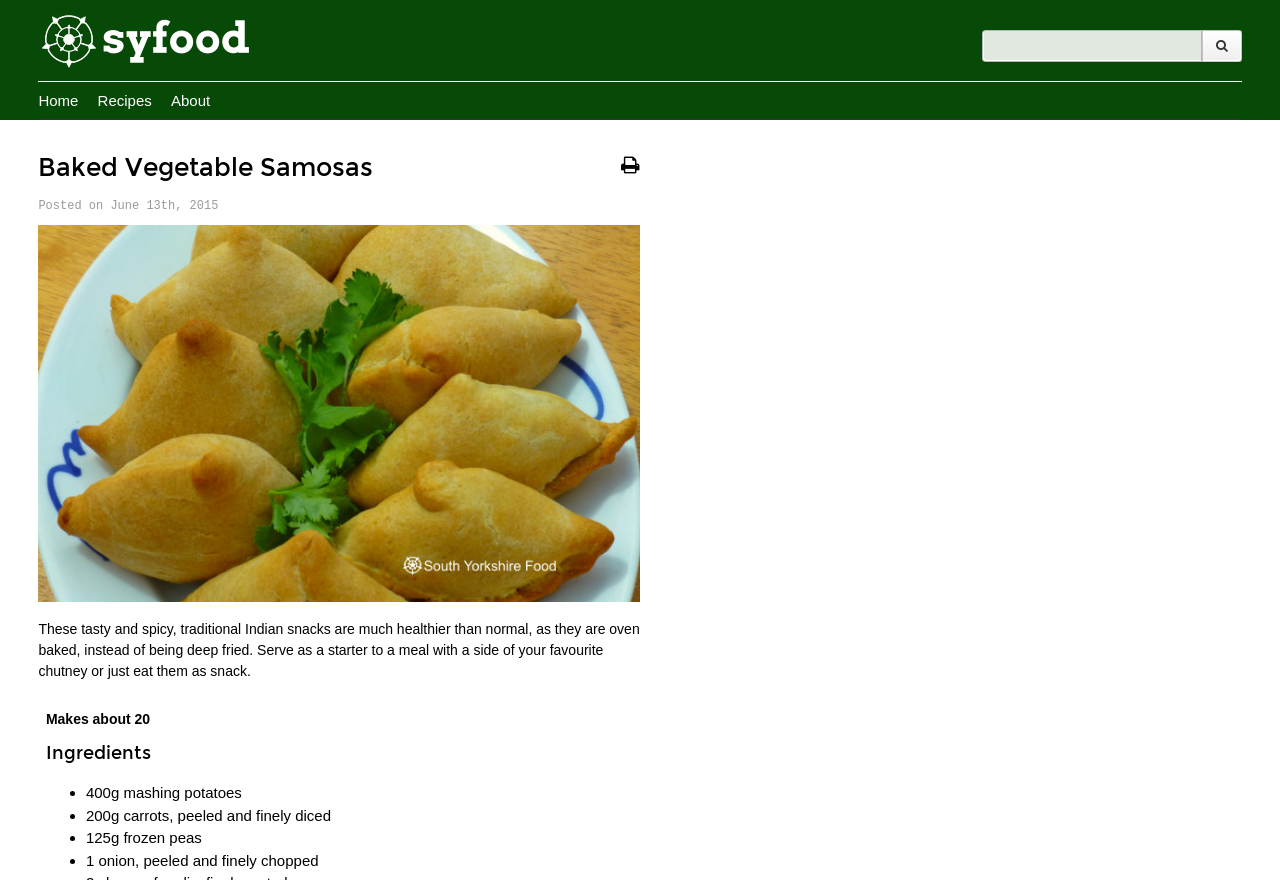Extract the bounding box for the UI element that matches this description: "parent_node: COMMENT name="comment"".

None